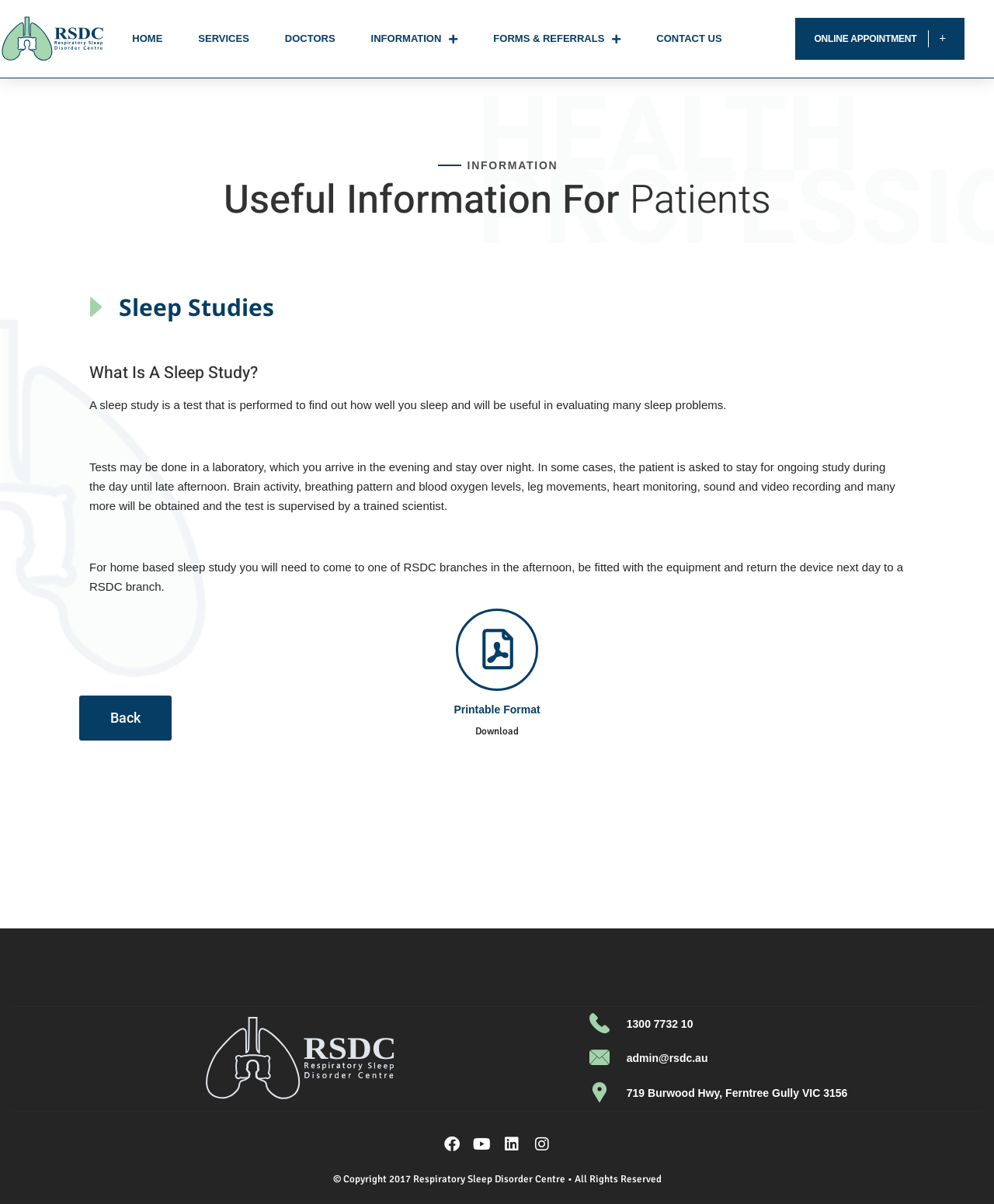What is the phone number of RSDC?
Examine the webpage screenshot and provide an in-depth answer to the question.

The phone number of RSDC is obtained from the static text '1300 7732 10' located at the bottom of the webpage.